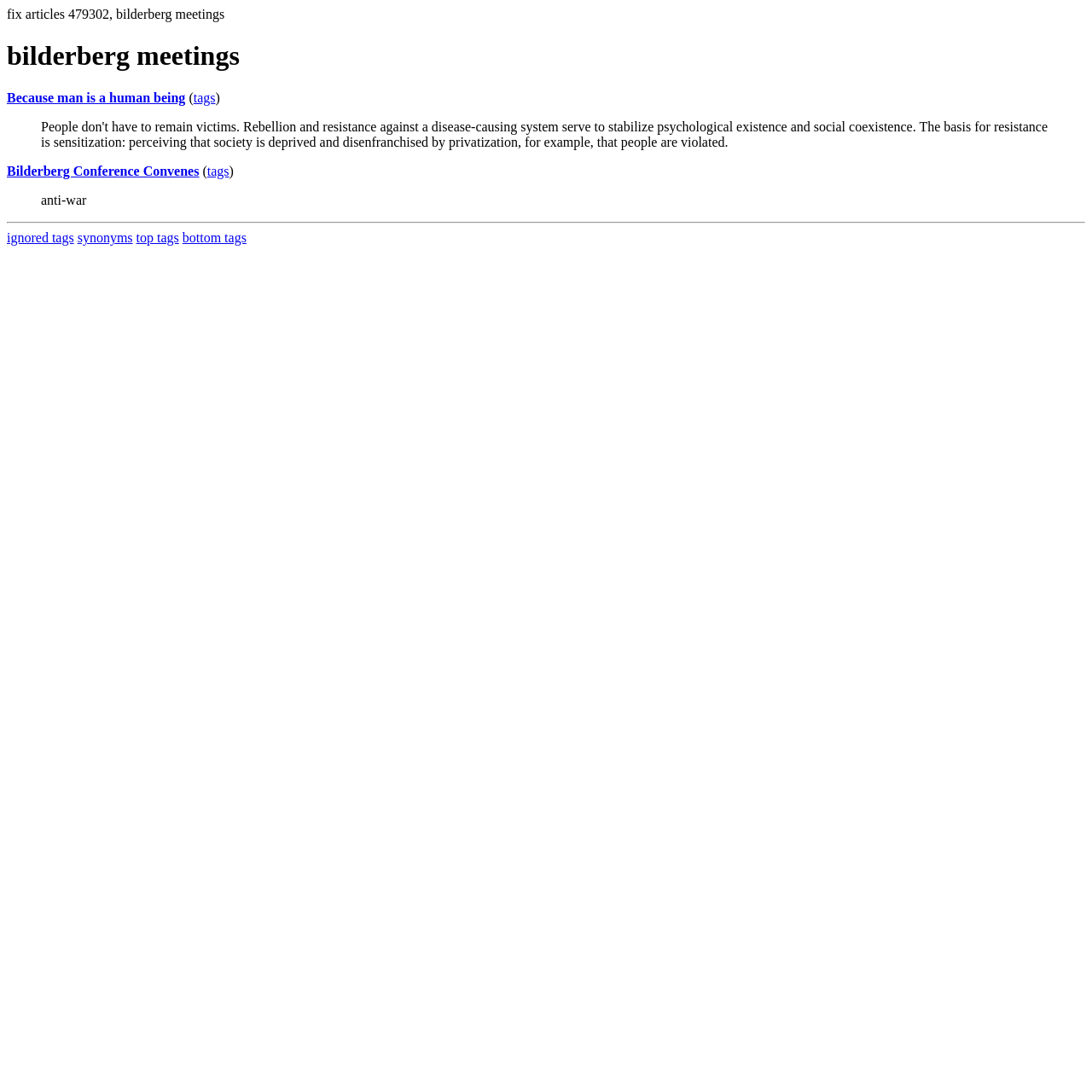Specify the bounding box coordinates of the element's area that should be clicked to execute the given instruction: "click on the 'Because man is a human being' link". The coordinates should be four float numbers between 0 and 1, i.e., [left, top, right, bottom].

[0.006, 0.083, 0.17, 0.096]